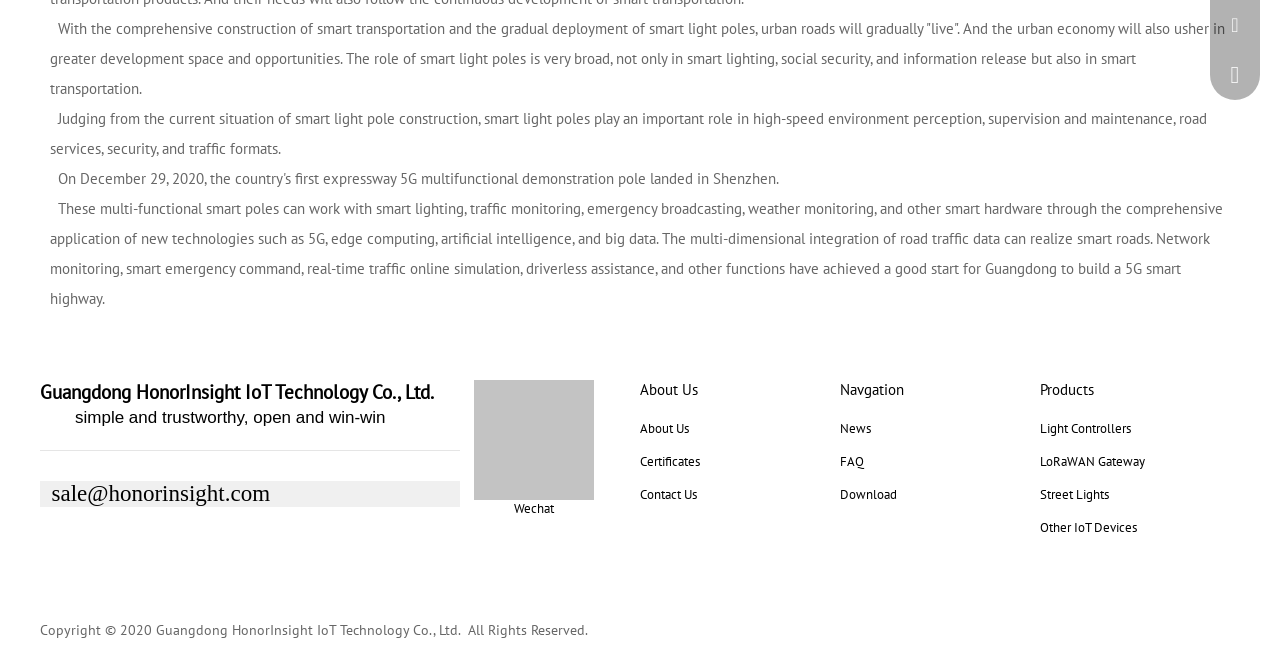Provide the bounding box coordinates of the UI element that matches the description: "Other IoT Devices".

[0.812, 0.782, 0.888, 0.807]